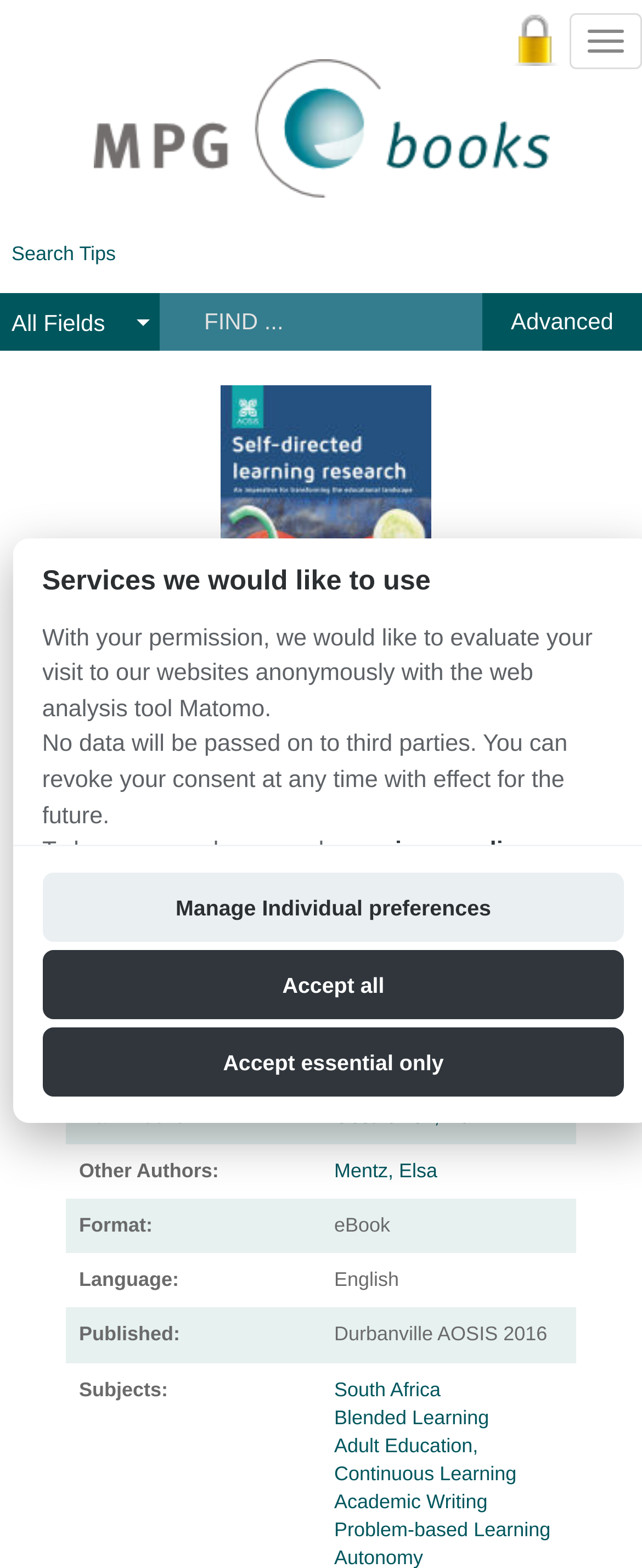Kindly provide the bounding box coordinates of the section you need to click on to fulfill the given instruction: "View the cover image of the book".

[0.342, 0.246, 0.671, 0.437]